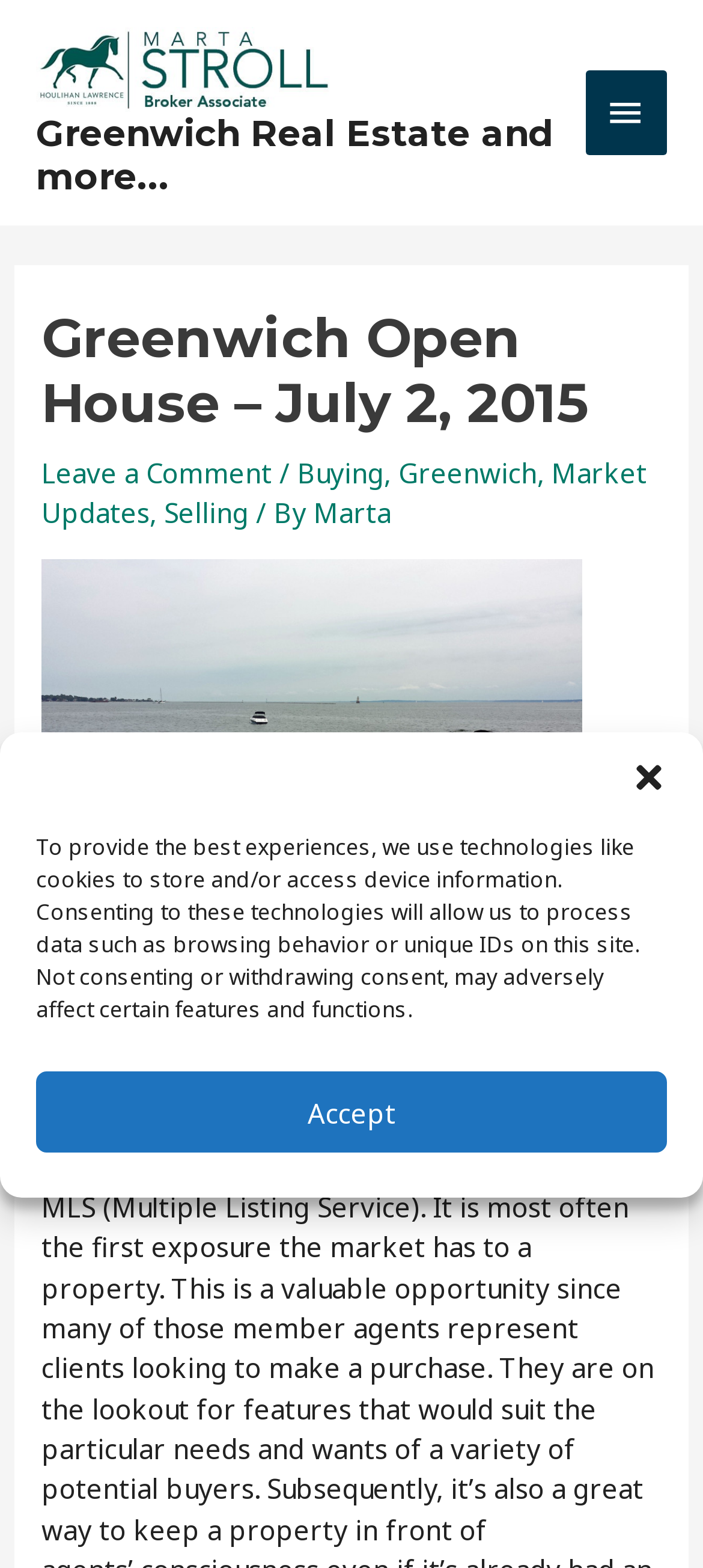Elaborate on the information and visuals displayed on the webpage.

The webpage appears to be a real estate website, specifically showcasing a property in Greenwich. At the top, there is a logo and a main menu button on the right side. Below the logo, there is a header section with a title "Greenwich Open House – July 2, 2015" and several links to related topics such as "Leave a Comment", "Buying", "Greenwich", "Market Updates", "Selling", and "Marta".

Below the header section, there is a large image taking up most of the width, which appears to be a photo of a property at 6 Lighthouse Lane in Old Greenwich. The image has a caption "View from 6 Lighthouse Lane in Old Greenwich". 

On the top-right corner of the page, there is a dialog box for managing cookie consent, which contains a description of how the website uses technologies like cookies to store and access device information. The dialog box has a "close" button and an "Accept" button.

There are two links at the top of the page, both with the text "Greenwich Real Estate and more…", one of which is an image link.